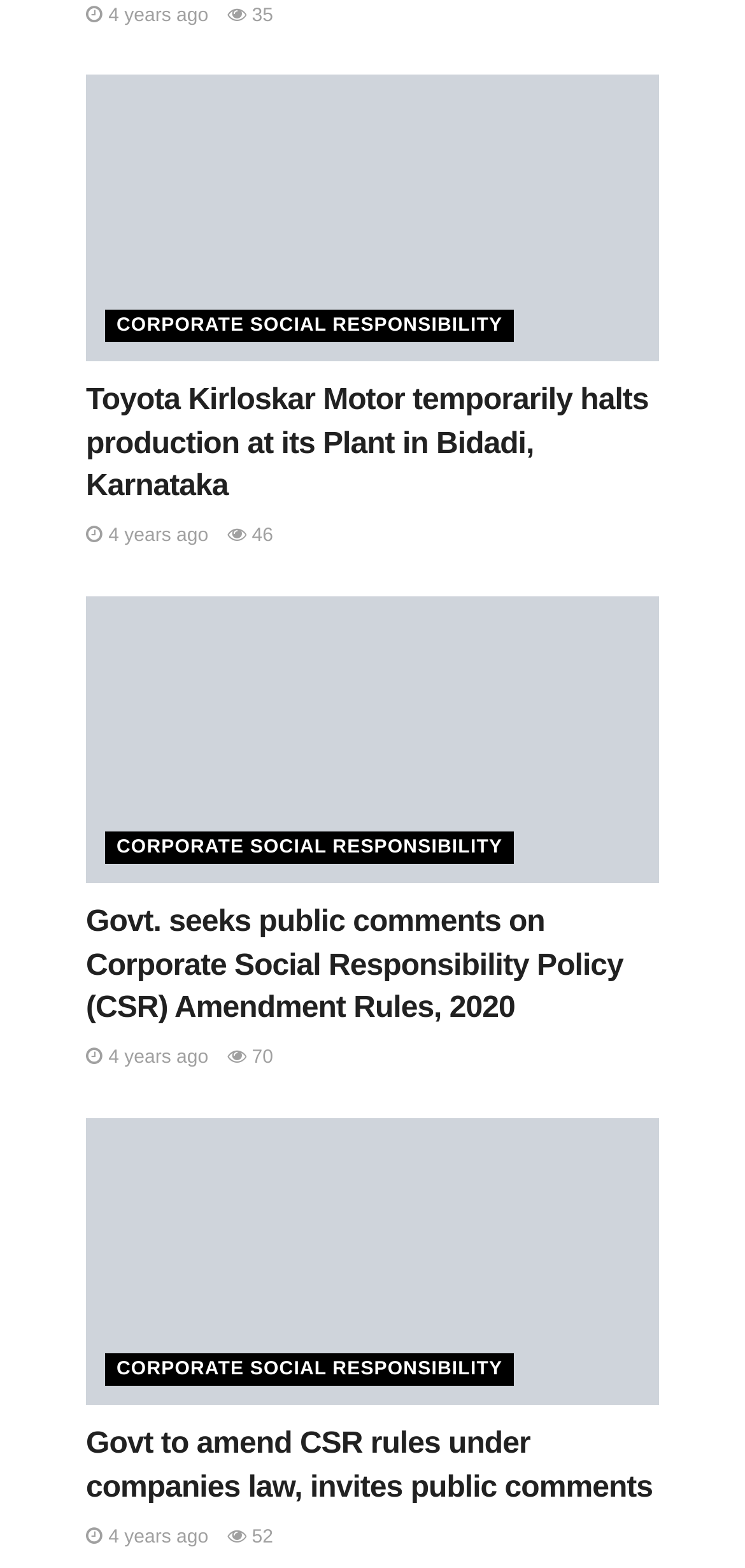Provide the bounding box for the UI element matching this description: "4 years ago".

[0.115, 0.336, 0.28, 0.349]